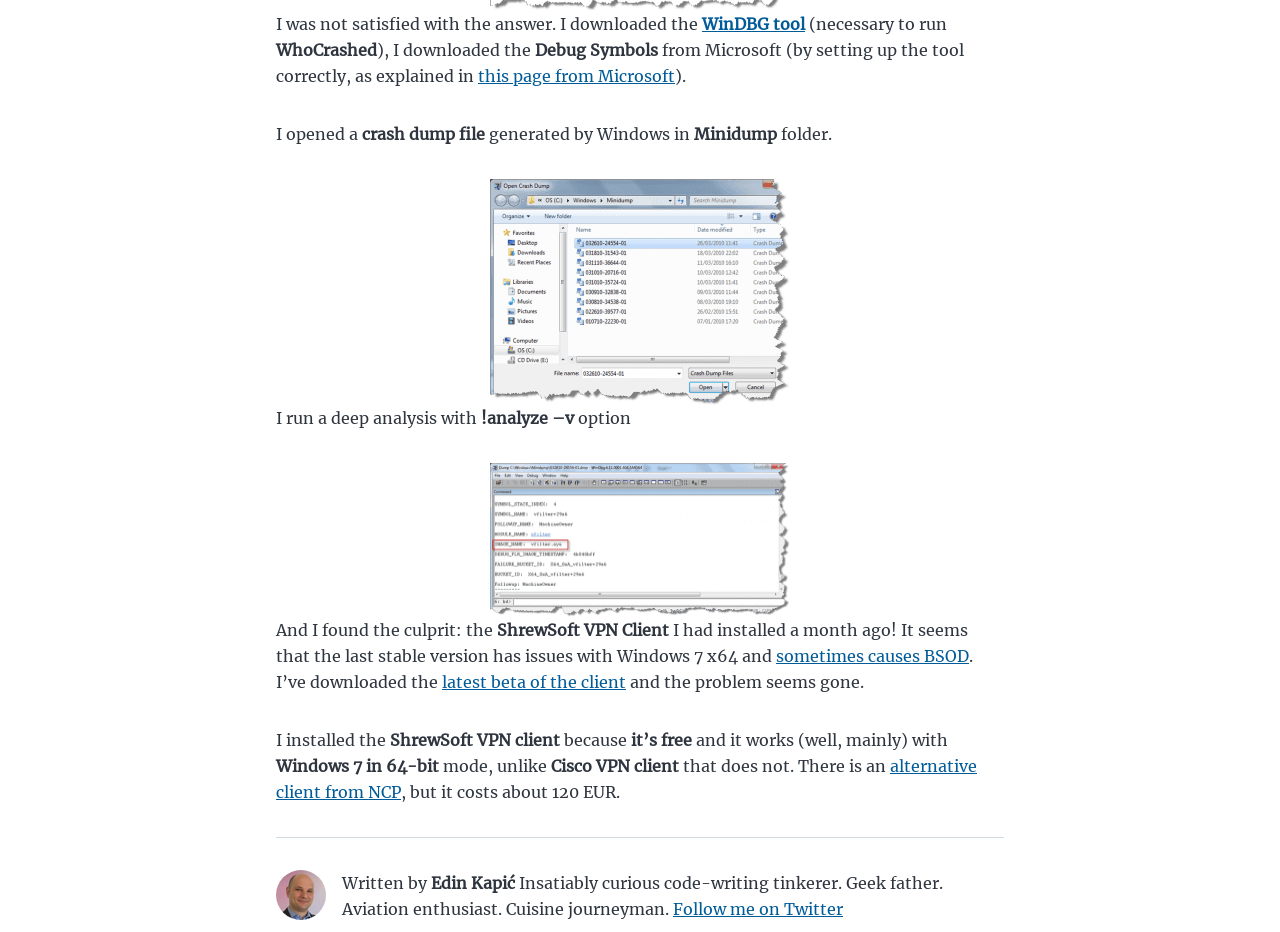Identify the bounding box coordinates for the UI element described as: "sometimes causes BSOD". The coordinates should be provided as four floats between 0 and 1: [left, top, right, bottom].

[0.606, 0.693, 0.757, 0.714]